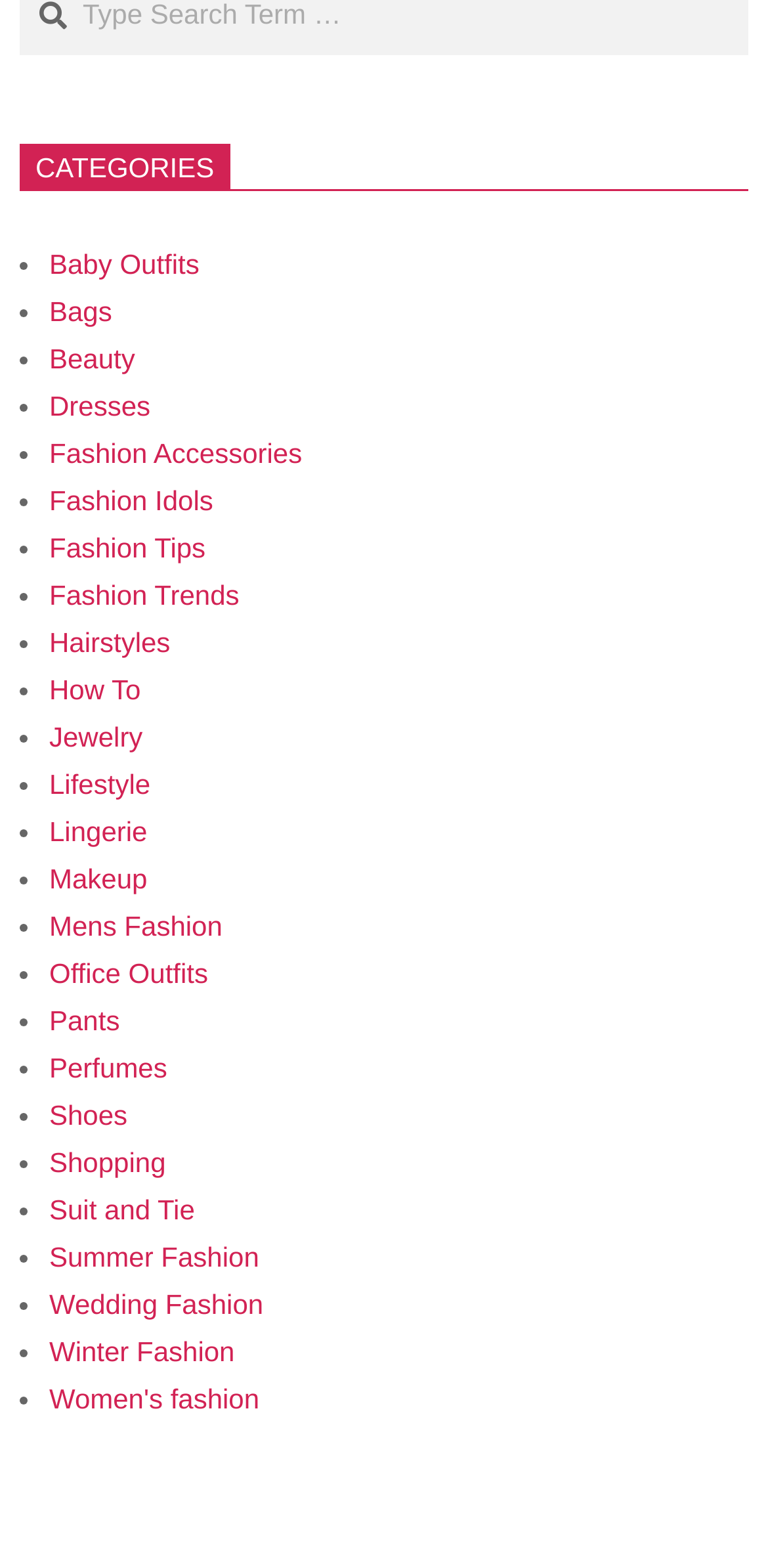Locate the bounding box coordinates of the element that should be clicked to execute the following instruction: "Browse the 'Women's fashion' page".

[0.064, 0.881, 0.338, 0.901]